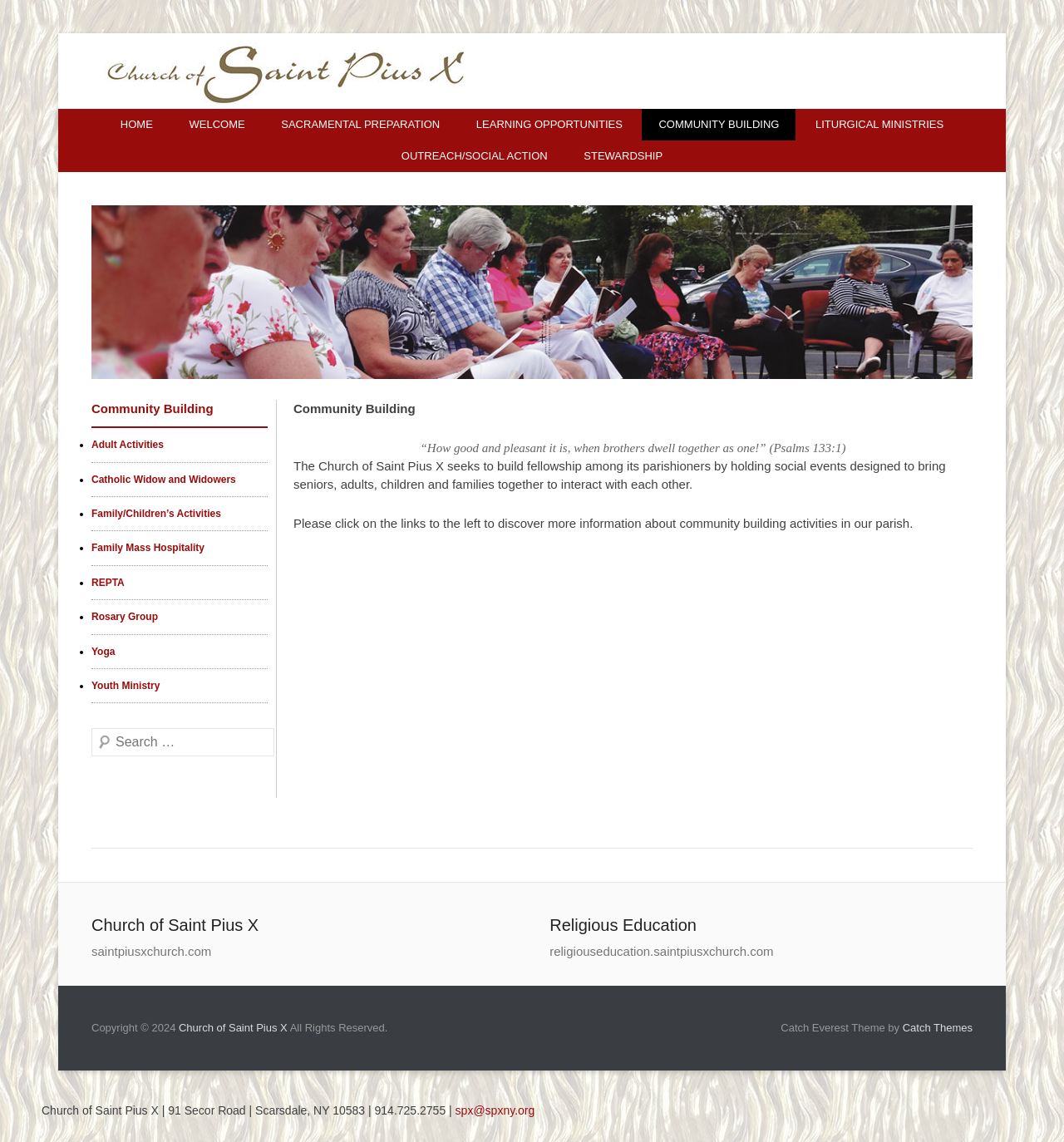Identify the bounding box coordinates for the UI element that matches this description: "saintpiusxchurch.com".

[0.086, 0.827, 0.199, 0.839]